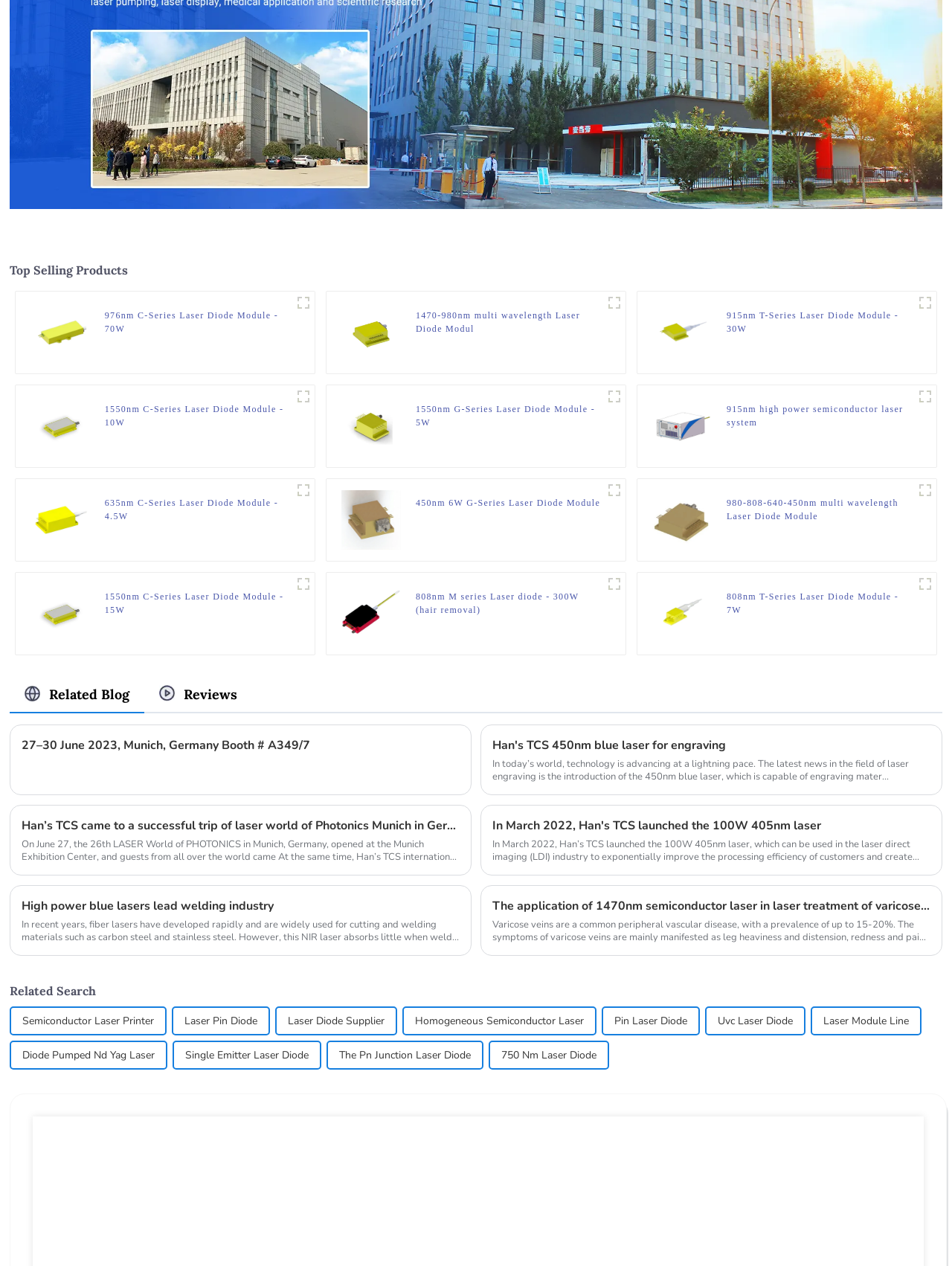Please reply to the following question using a single word or phrase: 
What is the wavelength of the laser diode module in the top-left corner?

976nm